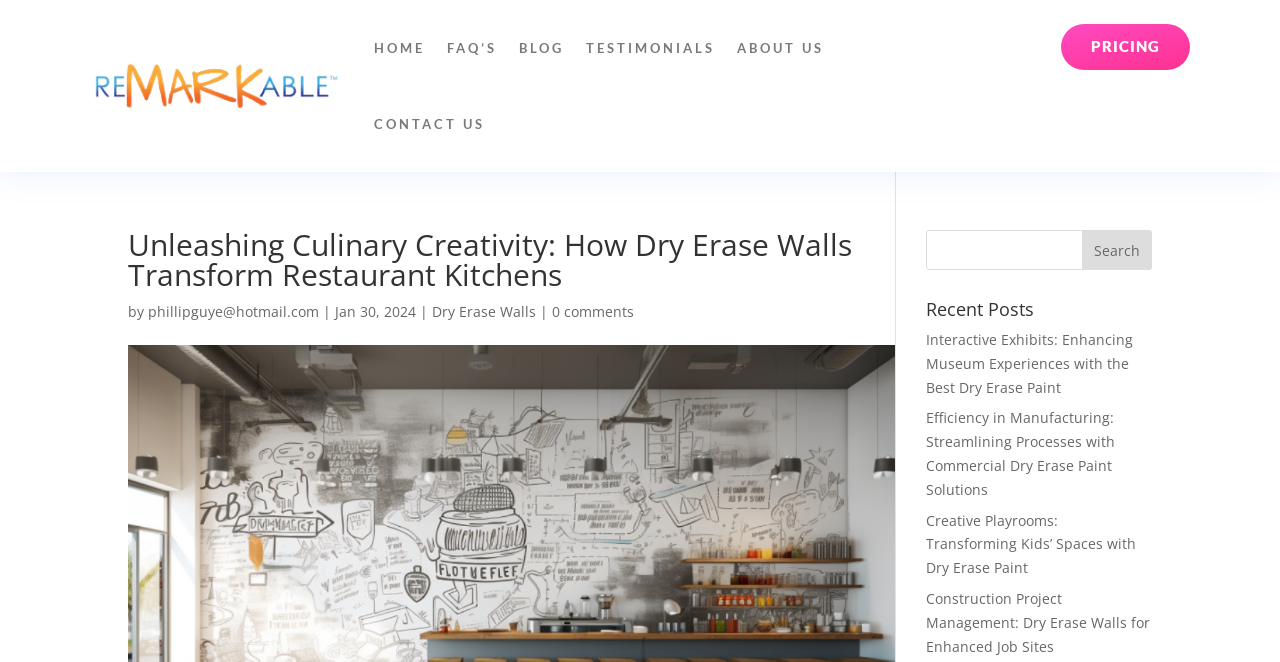How many navigation links are there?
Please give a detailed answer to the question using the information shown in the image.

I counted the number of links in the top navigation bar, which are HOME, FAQ’S, BLOG, TESTIMONIALS, ABOUT US, CONTACT US, and PRICING.